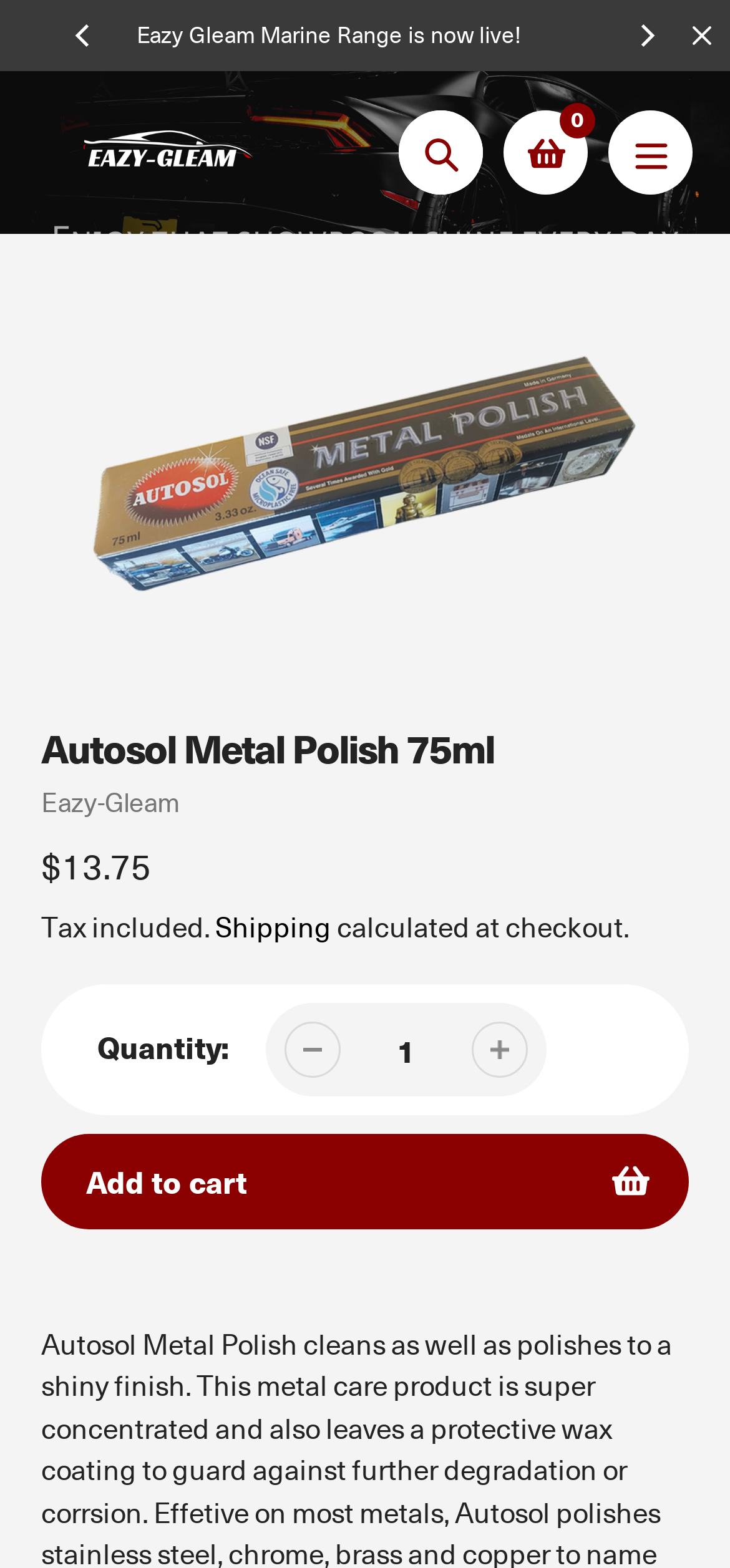Please find the bounding box coordinates of the element that must be clicked to perform the given instruction: "Navigate to menu". The coordinates should be four float numbers from 0 to 1, i.e., [left, top, right, bottom].

[0.833, 0.07, 0.949, 0.124]